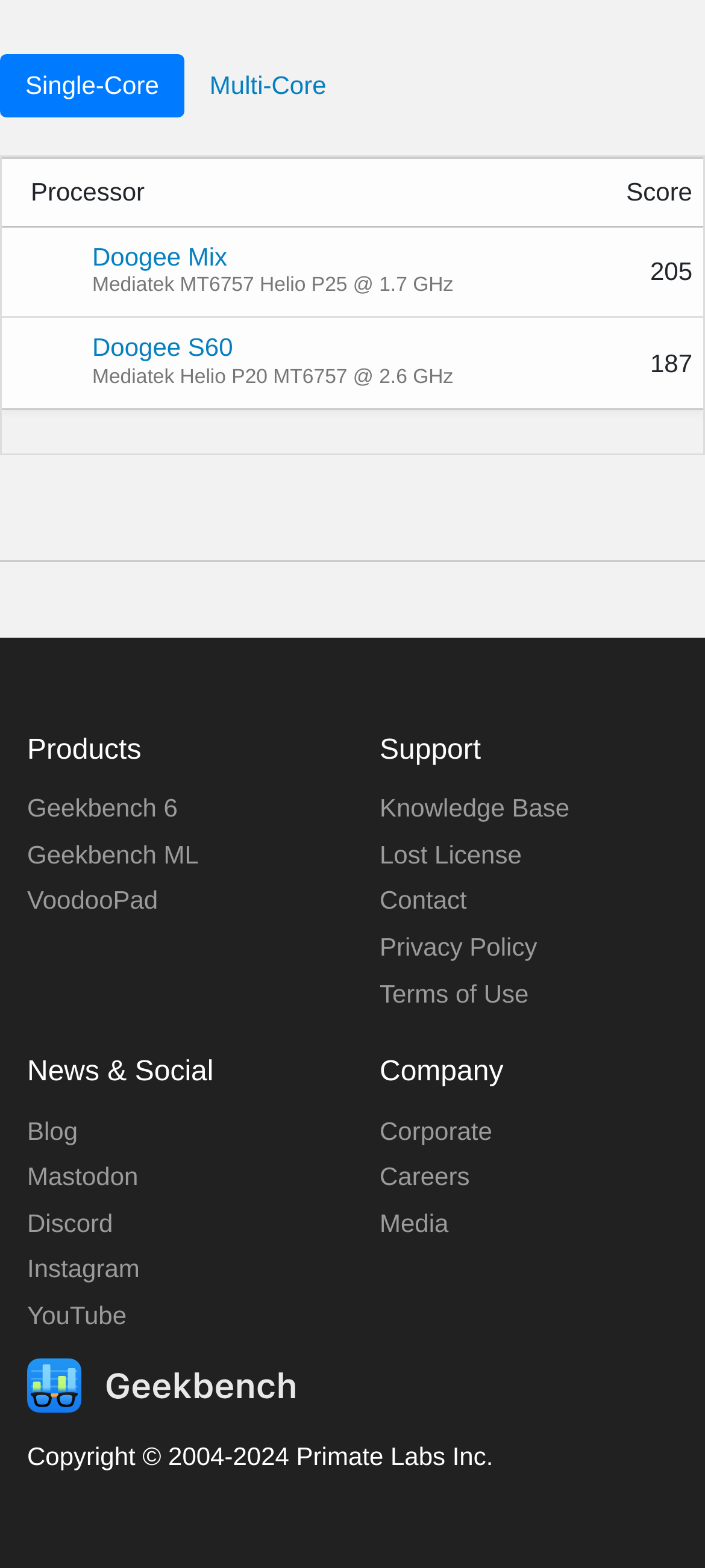Based on the element description Lost License, identify the bounding box of the UI element in the given webpage screenshot. The coordinates should be in the format (top-left x, top-left y, bottom-right x, bottom-right y) and must be between 0 and 1.

[0.538, 0.535, 0.74, 0.554]